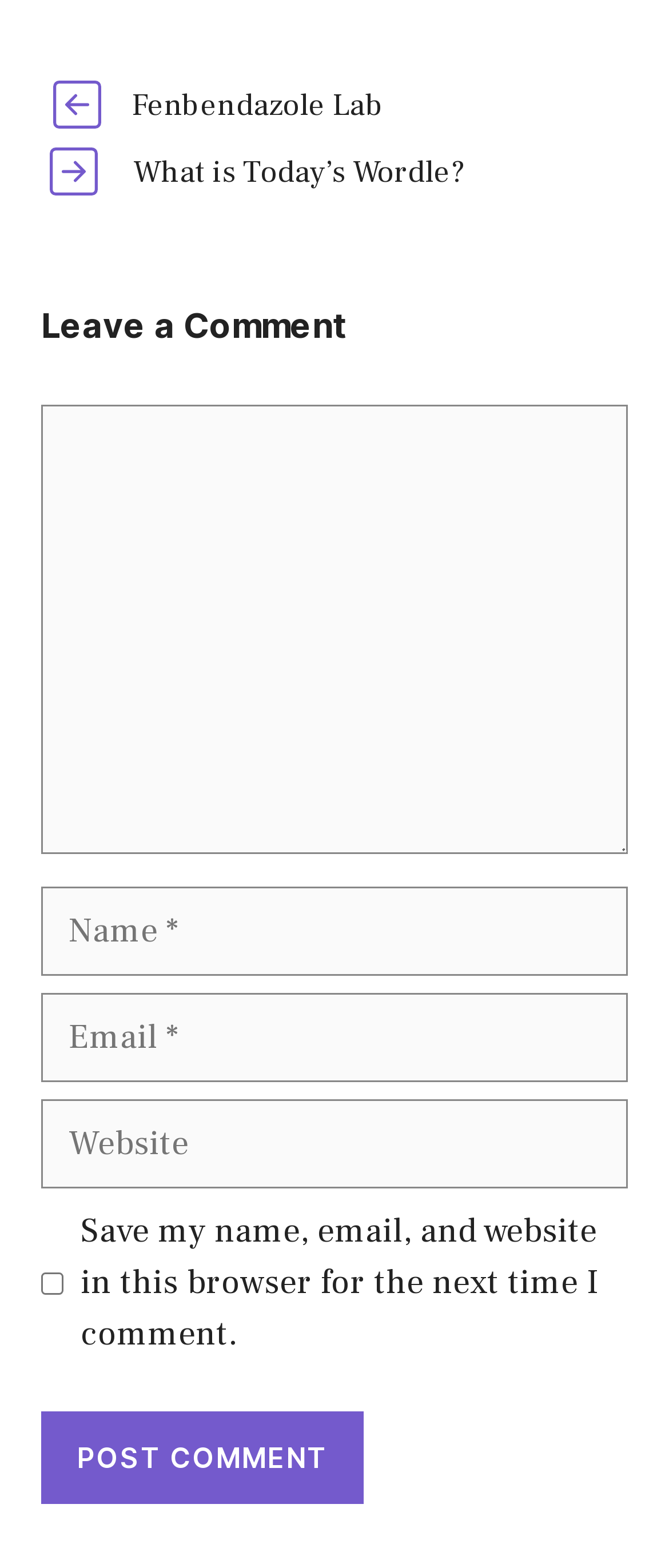Answer in one word or a short phrase: 
How many textboxes are there for commenting?

4